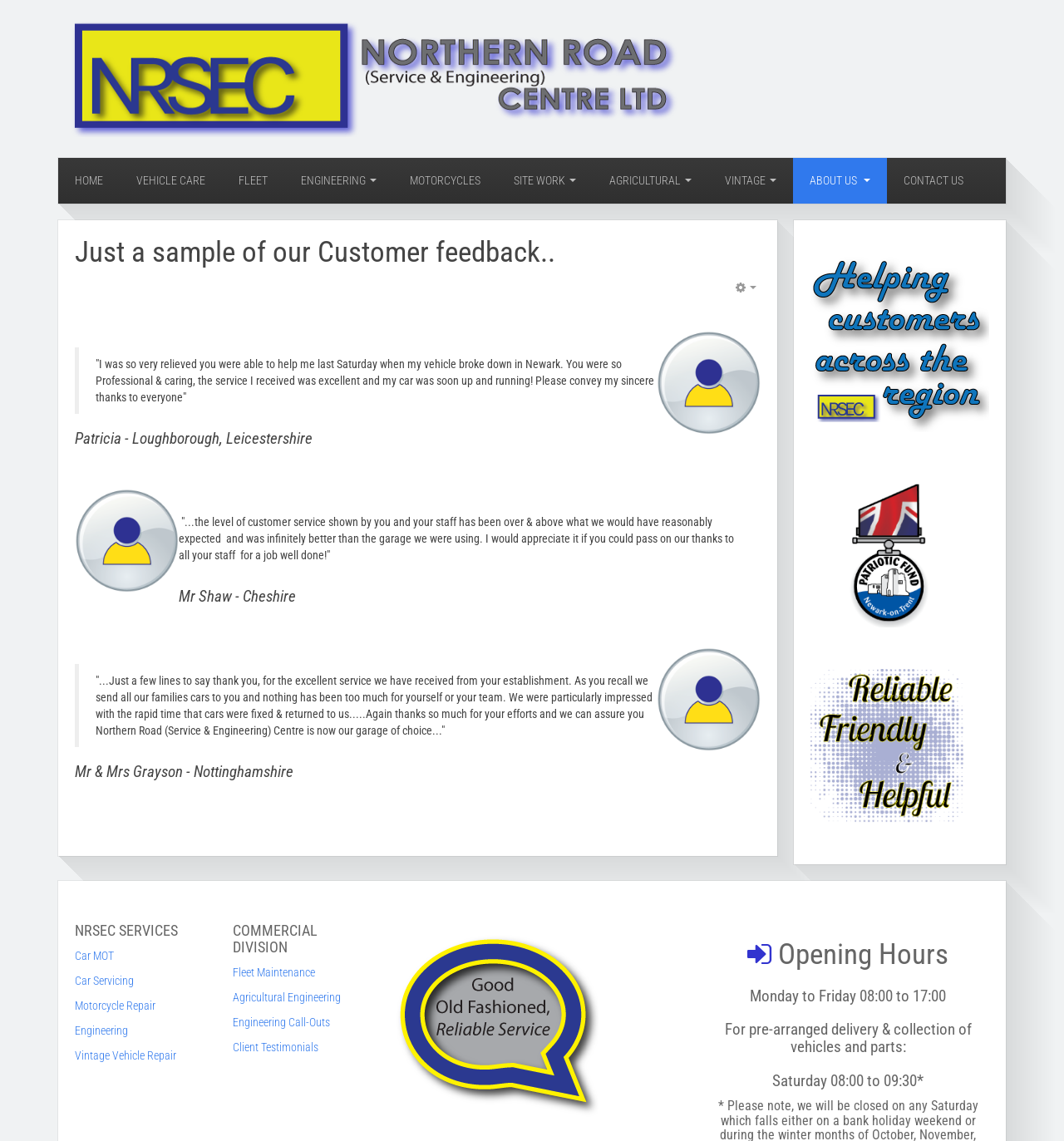Identify the bounding box coordinates for the UI element described as: "Car Servicing". The coordinates should be provided as four floats between 0 and 1: [left, top, right, bottom].

[0.07, 0.853, 0.126, 0.865]